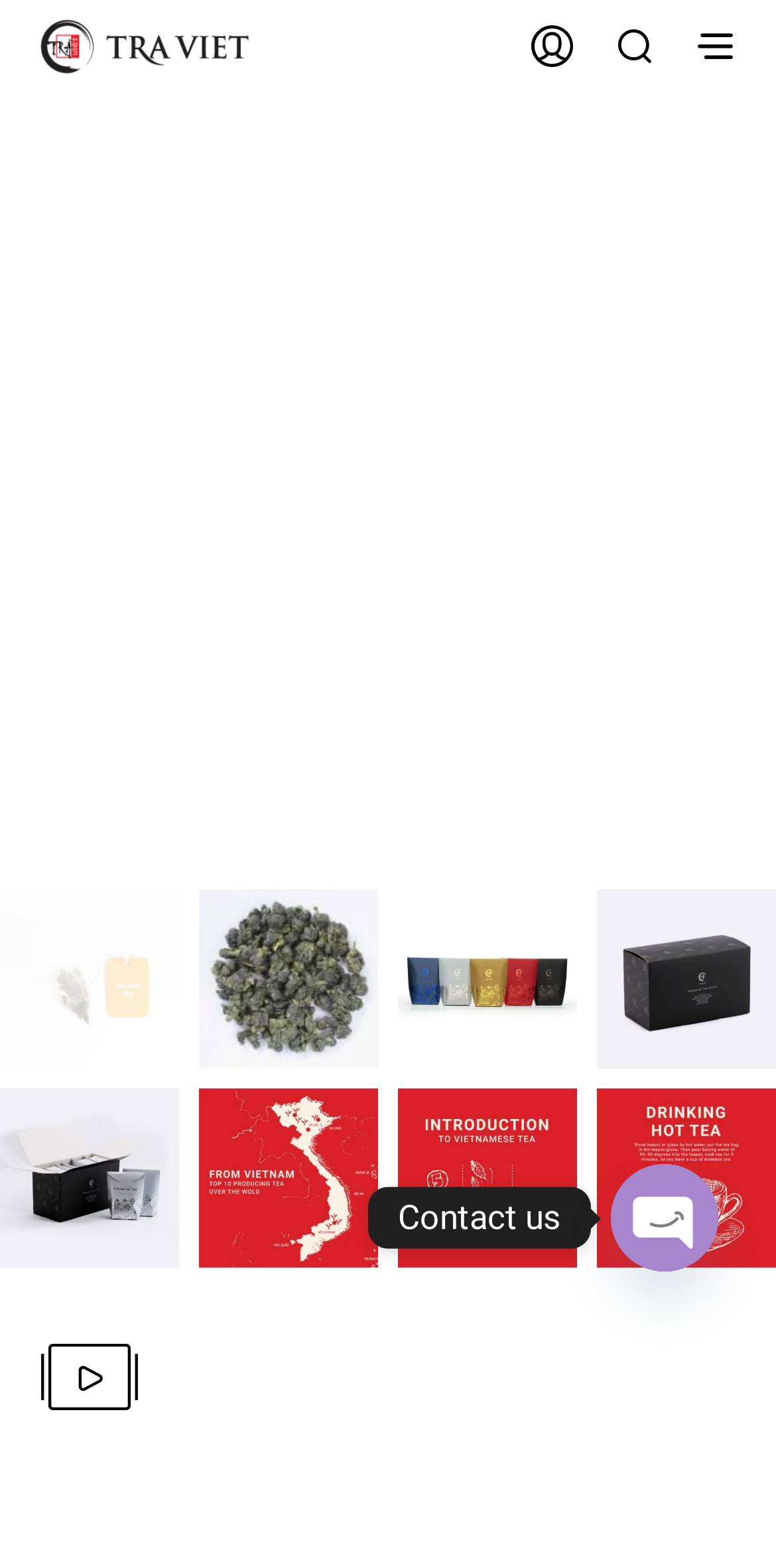Where is Oolong tea produced?
Look at the screenshot and respond with a single word or phrase.

Lam Dong and Moc Chau province